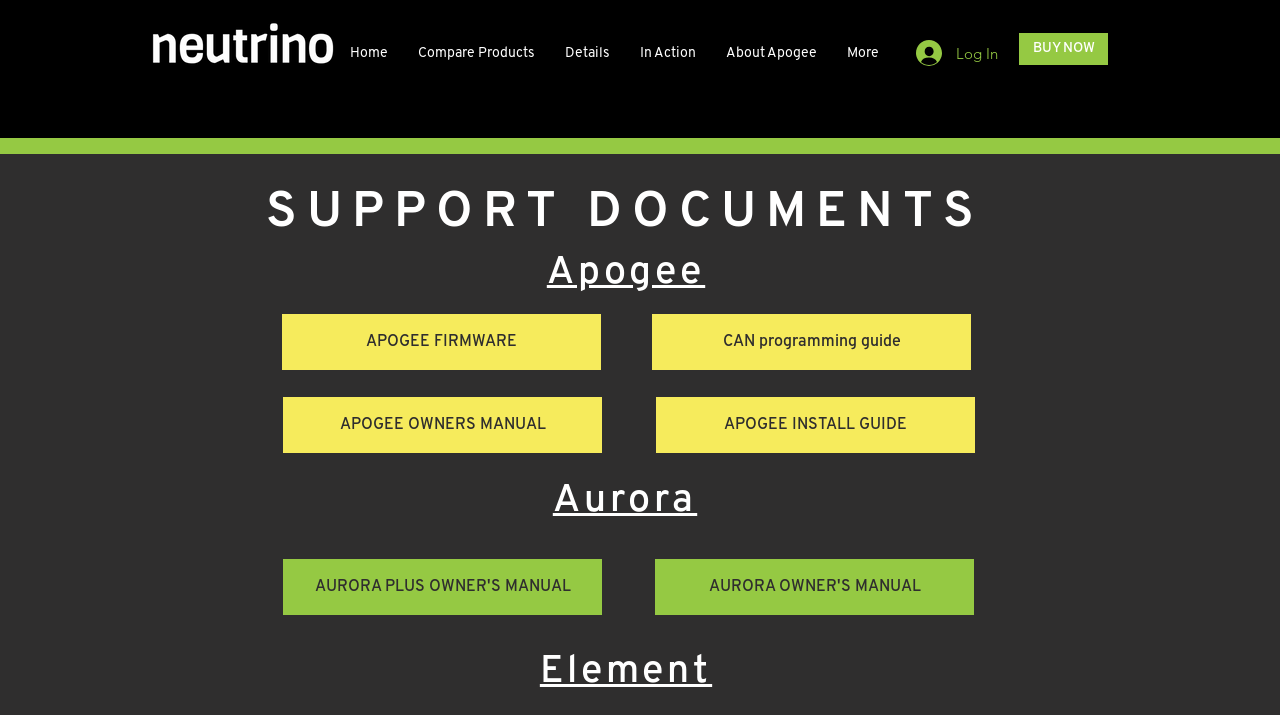Create a detailed summary of all the visual and textual information on the webpage.

The webpage is a support page for Arborealsystems-224, with a focus on providing resources and documentation for various products. 

At the top left, there is a link to an unknown destination. Next to it, a navigation menu labeled "Site" spans across the top of the page, containing links to "Home", "Compare Products", "Details", "In Action", "About Apogee", and "More". 

To the right of the navigation menu, a "Log In" button is situated, accompanied by a small image. Further to the right, a prominent "BUY NOW" link is displayed.

Below the top navigation section, a heading "SUPPORT DOCUMENTS" is centered, with the Apogee logo and text "Apogee" placed above it. 

The main content of the page is divided into three sections, each dedicated to a specific product: Apogee, Aurora, and Element. 

In the Apogee section, there are links to "APOGEE FIRMWARE", "APOGEE OWNERS MANUAL", "CAN programming guide", and "APOGEE INSTALL GUIDE". 

The Aurora section contains links to "AURORA PLUS OWNER'S MANUAL" and "AURORA OWNER'S MANUAL". 

Lastly, the Element section has no links, but only a static text "Element".